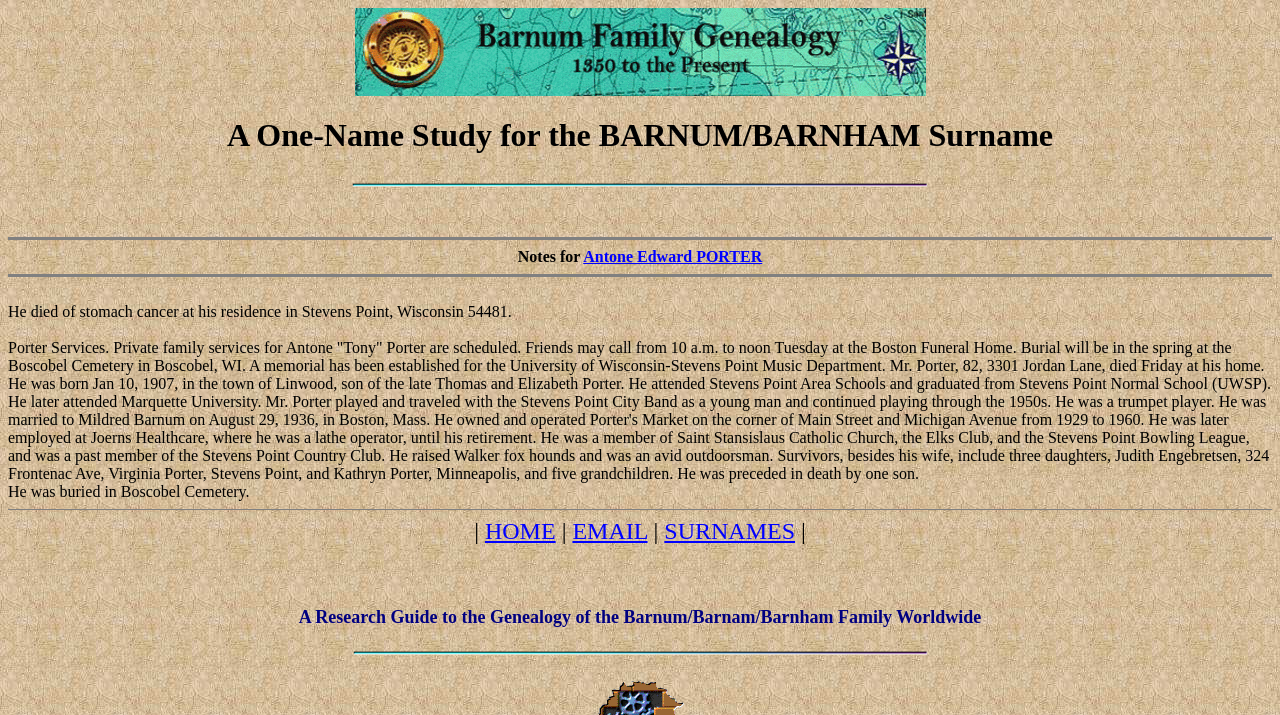Answer succinctly with a single word or phrase:
Where did Antone Edward PORTER die?

Stevens Point, Wisconsin